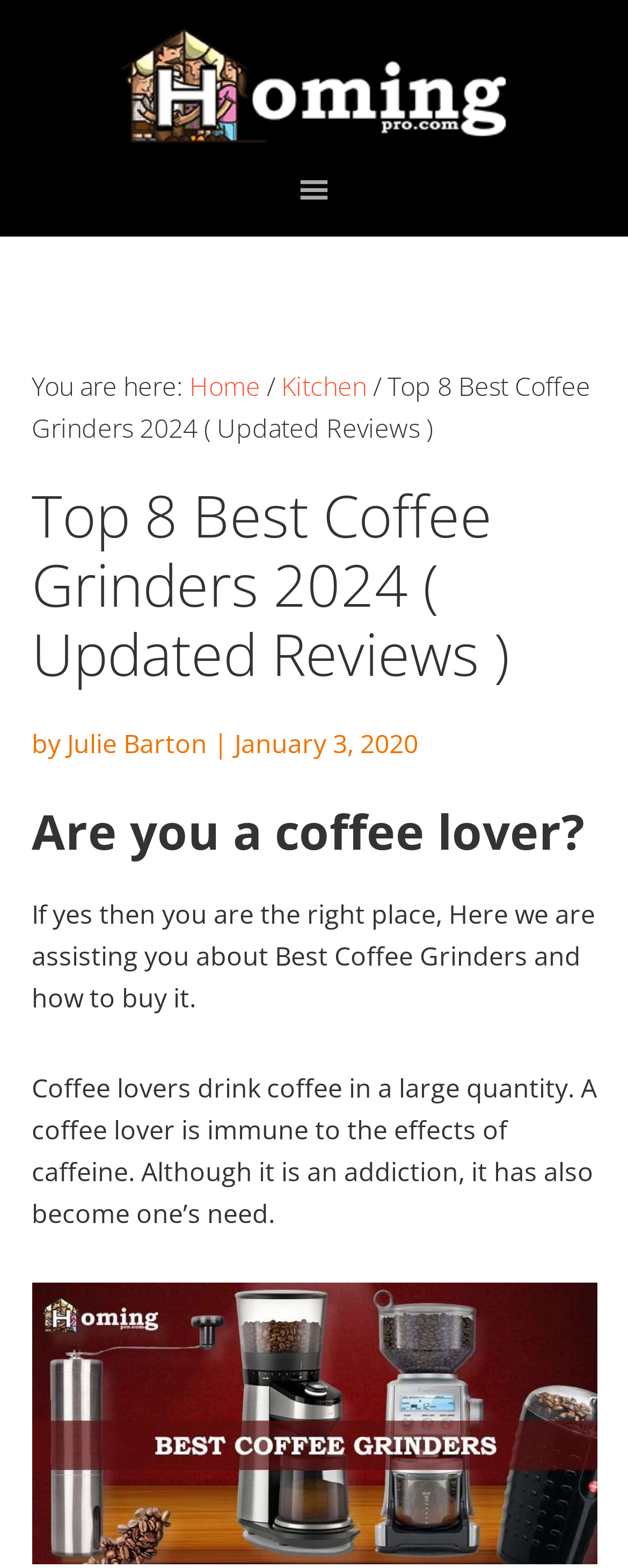What is the topic of the article?
Look at the screenshot and respond with one word or a short phrase.

Best Coffee Grinders